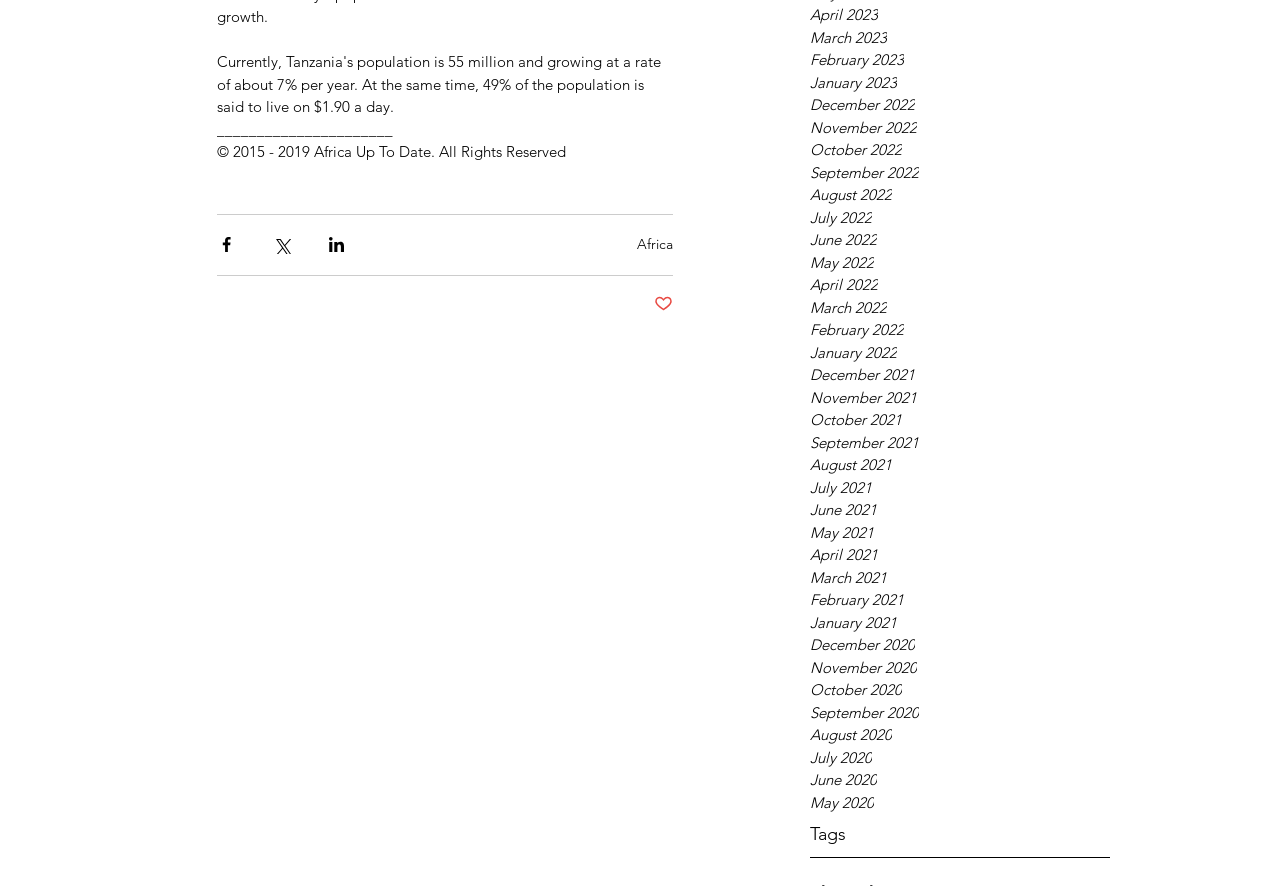What is the earliest month listed?
Using the image provided, answer with just one word or phrase.

December 2020